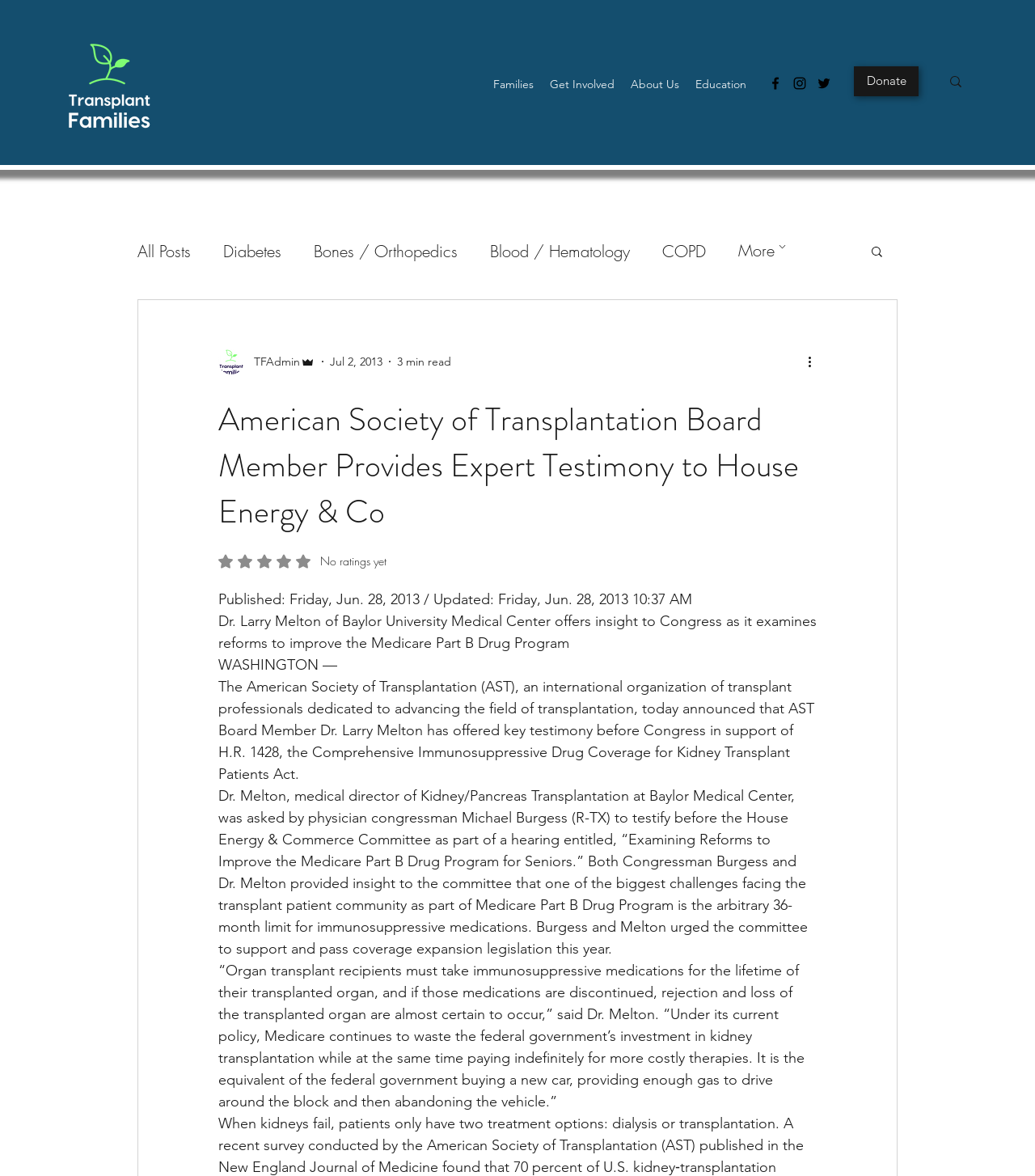Locate the headline of the webpage and generate its content.

American Society of Transplantation Board Member Provides Expert Testimony to House Energy & Co